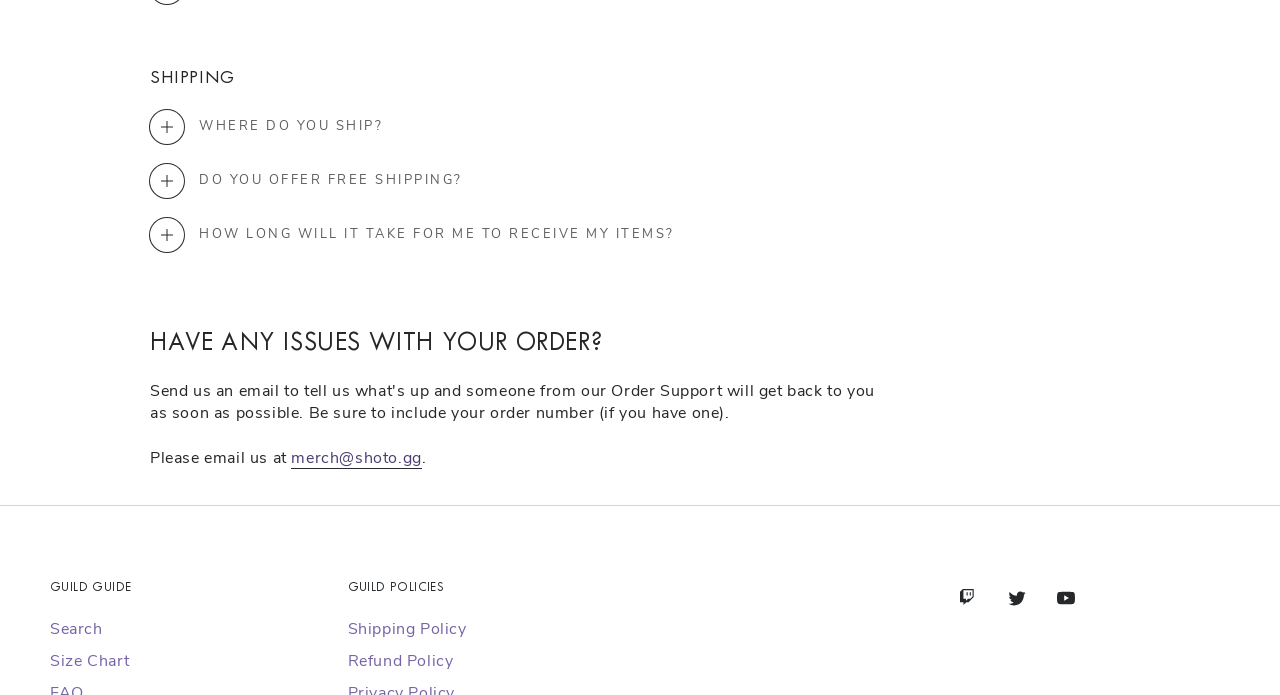Predict the bounding box for the UI component with the following description: "Translation missing: en.general.social.links.twitch".

[0.739, 0.829, 0.773, 0.893]